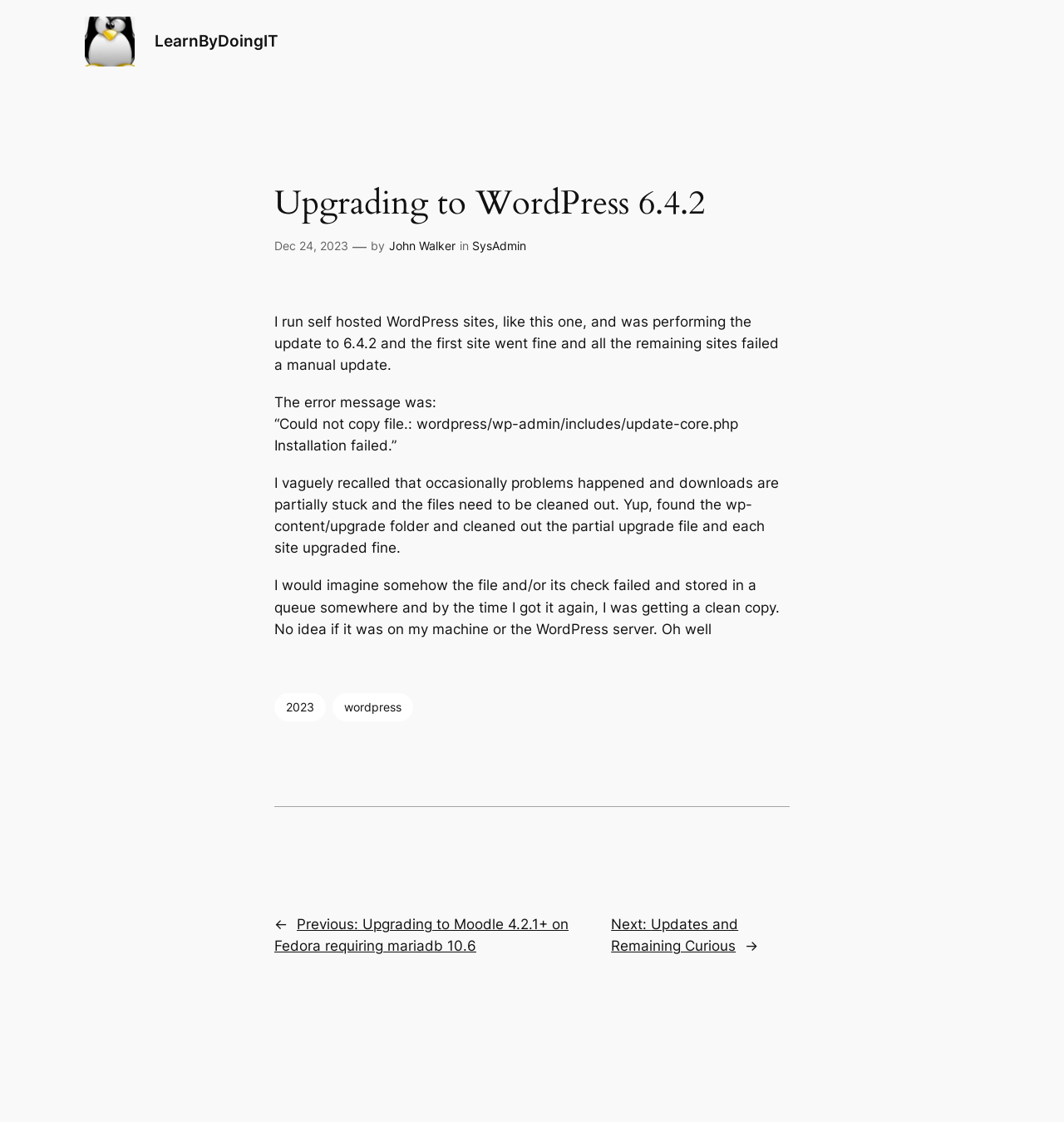What is the author's profession?
Please use the image to provide an in-depth answer to the question.

The author's profession can be determined by looking at the text 'by John Walker in SysAdmin' which indicates that John Walker is the author and SysAdmin is his profession.